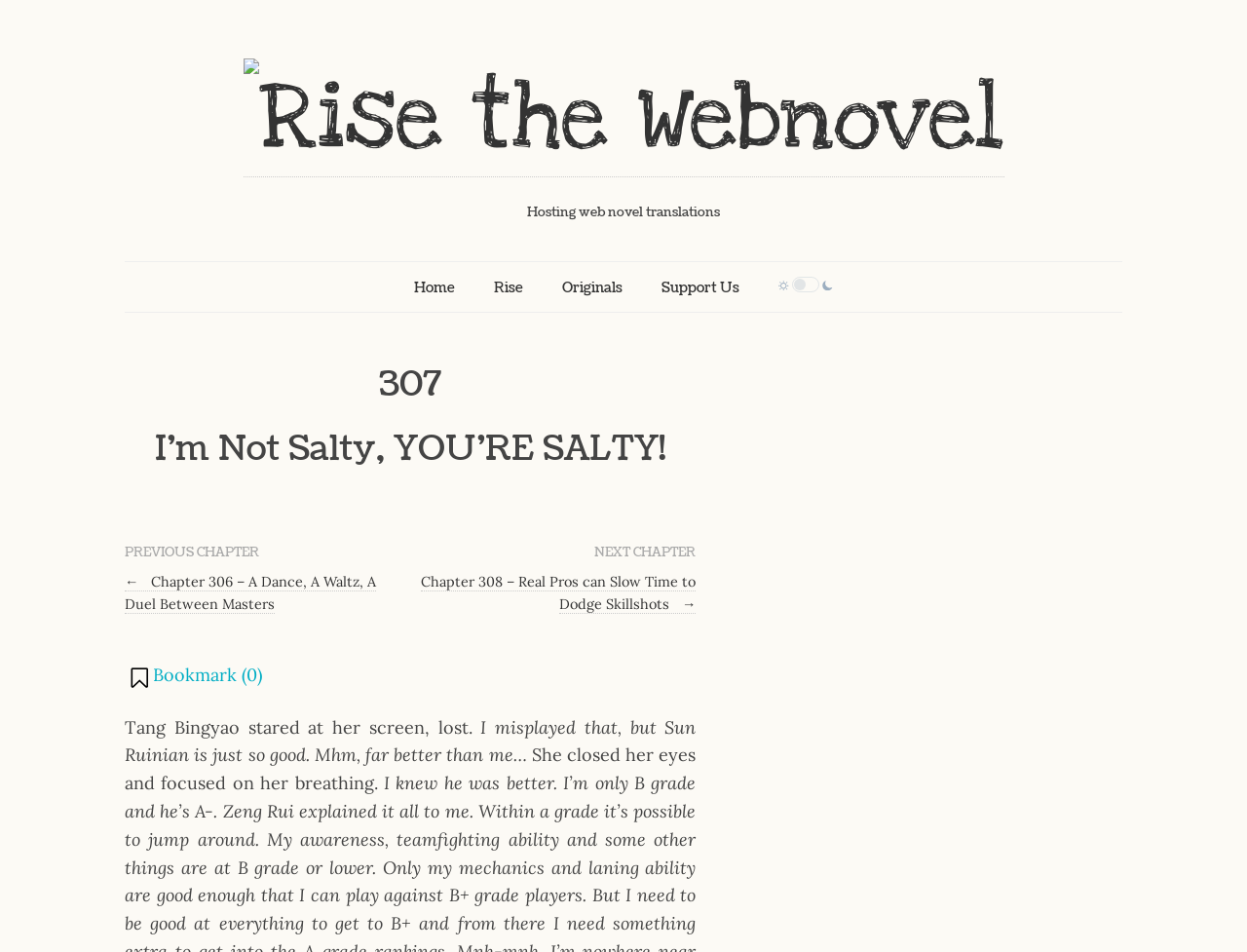Provide an in-depth description of the elements and layout of the webpage.

This webpage is a chapter page from a web novel called "Rise the Webnovel". At the top, there is a heading that reads "Rise the Webnovel" with a link and an image next to it. Below this, there is another heading that says "Hosting web novel translations". 

On the top-right side, there are five links: "Home", "Rise", "Originals", "Support Us", and two small graphics symbols. 

The main content of the page is divided into two sections. The top section has a header with the chapter number "307" and the chapter title "I’m Not Salty, YOU’RE SALTY!". Below this, there are links to the previous and next chapters. 

The bottom section contains the chapter content, which is a story about Tang Bingyao staring at her screen, lost, and then closing her eyes to focus on her breathing. The text is divided into three paragraphs.